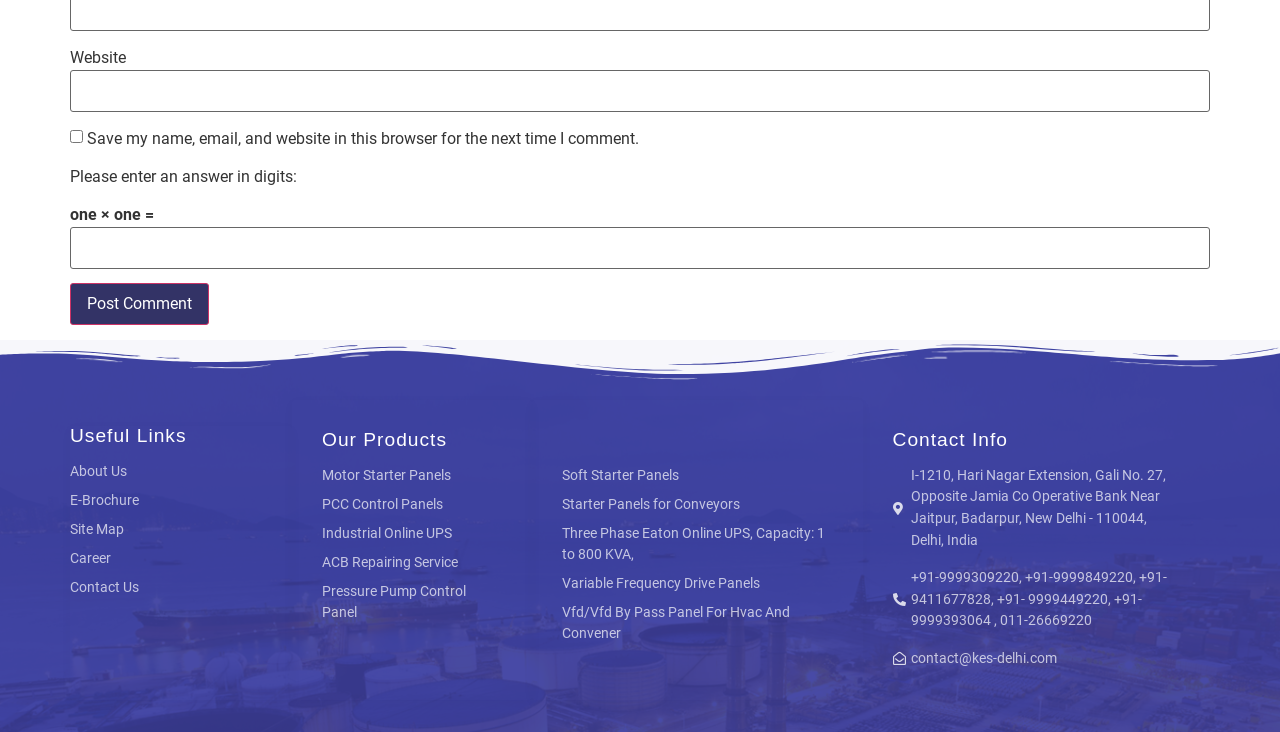Highlight the bounding box coordinates of the region I should click on to meet the following instruction: "Post a comment".

[0.055, 0.387, 0.163, 0.444]